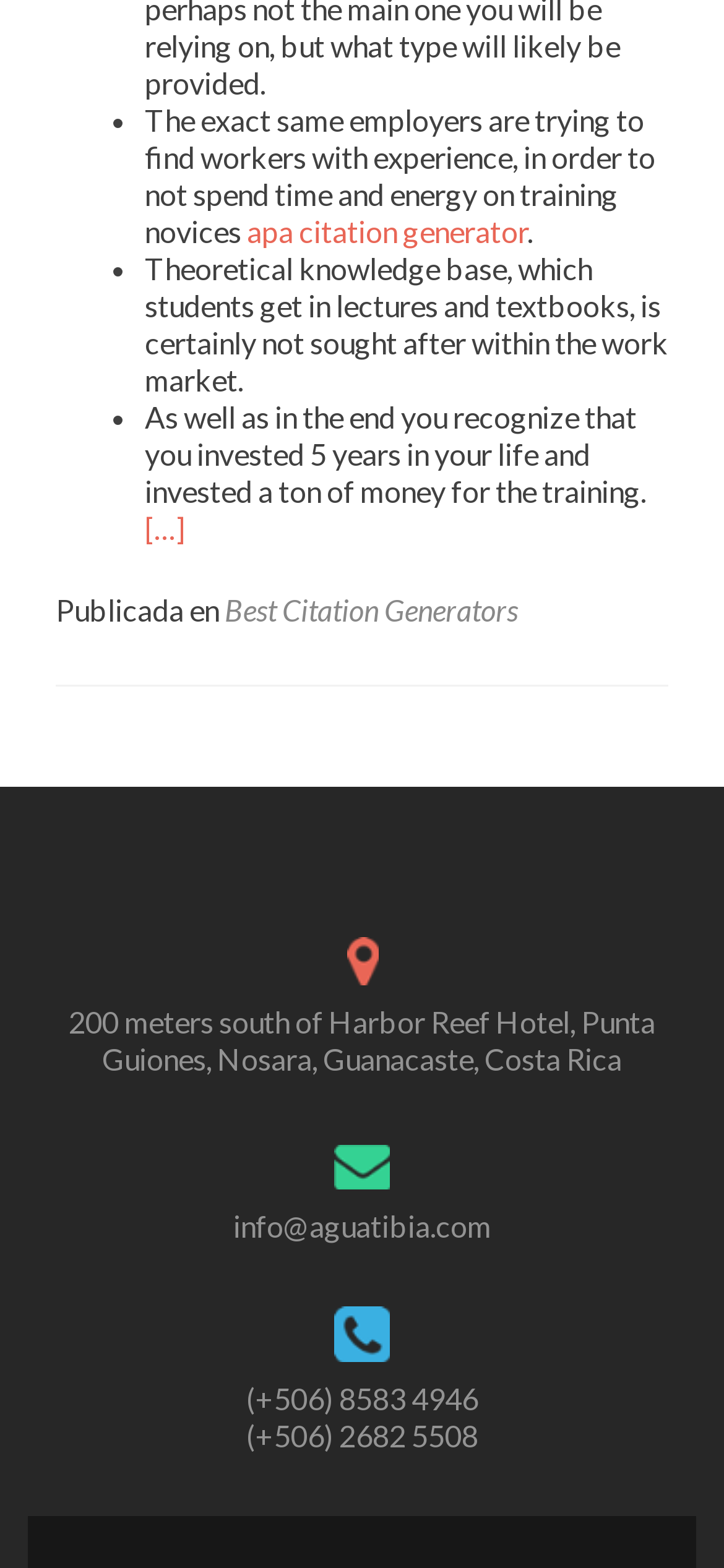From the image, can you give a detailed response to the question below:
How many phone numbers are there on the webpage?

There are two phone numbers mentioned on the webpage, (+506) 8583 4946 and (+506) 2682 5508.